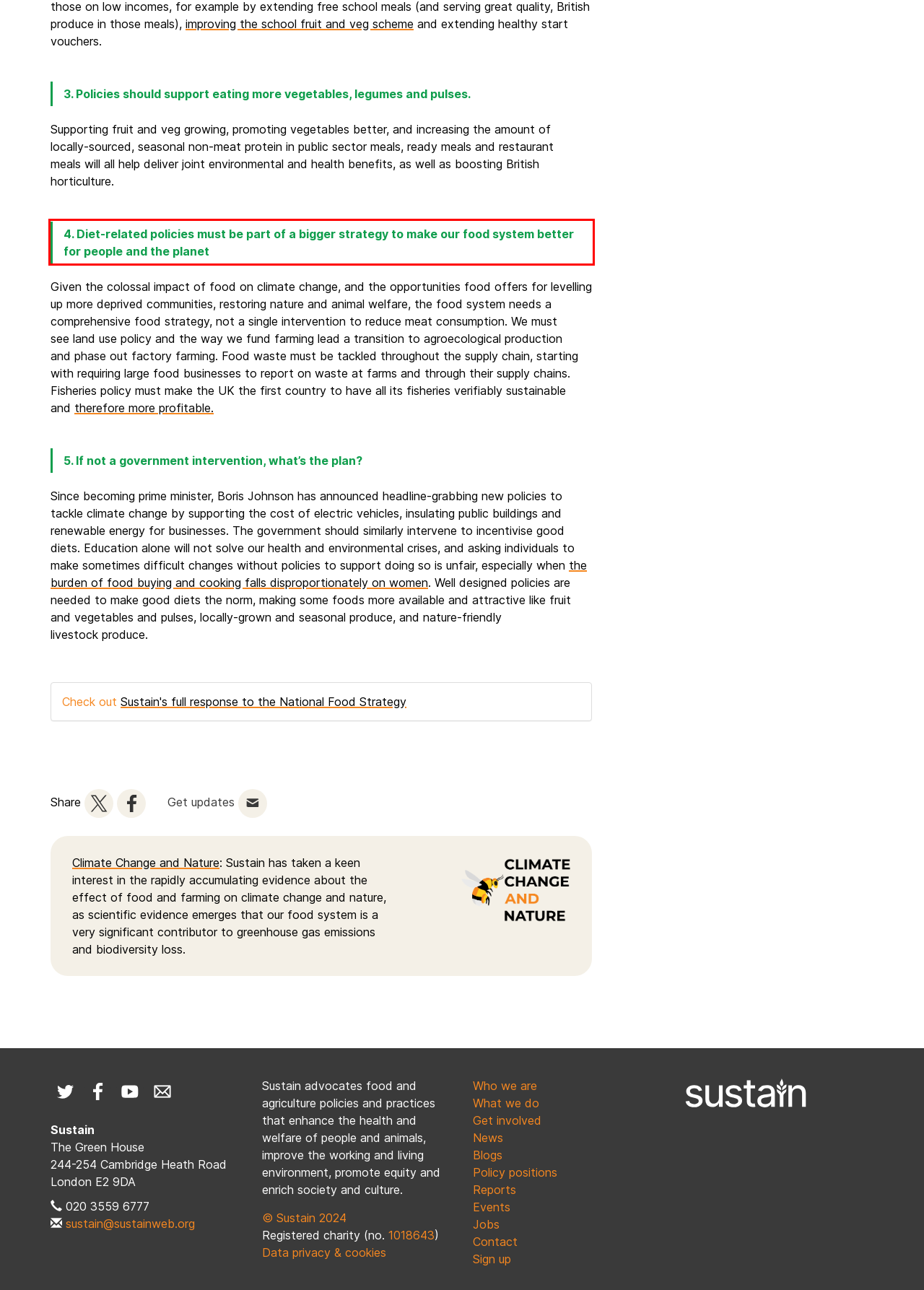Analyze the screenshot of the webpage that features a red bounding box and recognize the text content enclosed within this red bounding box.

4. Diet-related policies must be part of a bigger strategy to make our food system better for people and the planet